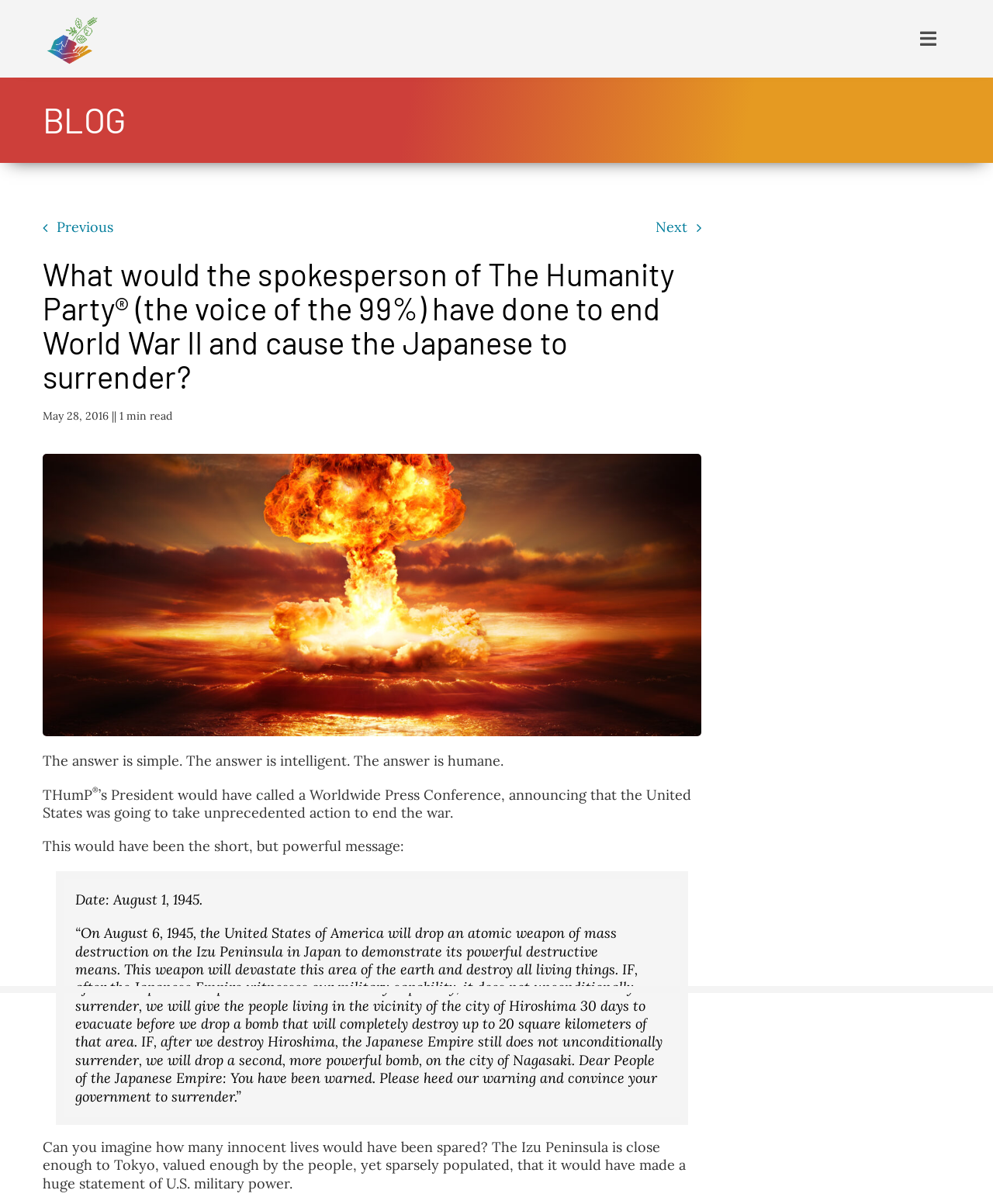Provide an in-depth caption for the elements present on the webpage.

The webpage appears to be a blog post from The Humanity Party, with a focus on an alternative approach to ending World War II. At the top of the page, there is a link to The Humanity Party's website, accompanied by an image of the Avada Agency logo. 

To the right of this, there is a navigation menu labeled "Menu" with a toggle button. Below this, there is a heading that reads "BLOG". 

The main content of the page is a blog post titled "What would the spokesperson of The Humanity Party (the voice of the 99%) have done to end World War II and cause the Japanese to surrender?" The post is dated May 28, 2016, and is estimated to be a 1-minute read. 

The post begins with an image, followed by a brief introduction that sets the tone for the rest of the article. The main content of the post is a hypothetical speech that the President of The Humanity Party would have given, announcing a plan to end the war through a demonstration of military power. 

The speech is presented in a blockquote, with a clear and concise format. It outlines a plan to drop an atomic bomb on the Izu Peninsula in Japan, followed by a warning to the Japanese people to evacuate the area before a second, more powerful bomb is dropped on Hiroshima if they do not surrender. 

The post concludes with a reflection on the potential consequences of this approach, suggesting that many innocent lives would have been spared. At the very bottom of the page, there is a progress bar and a link to return to the top of the page.